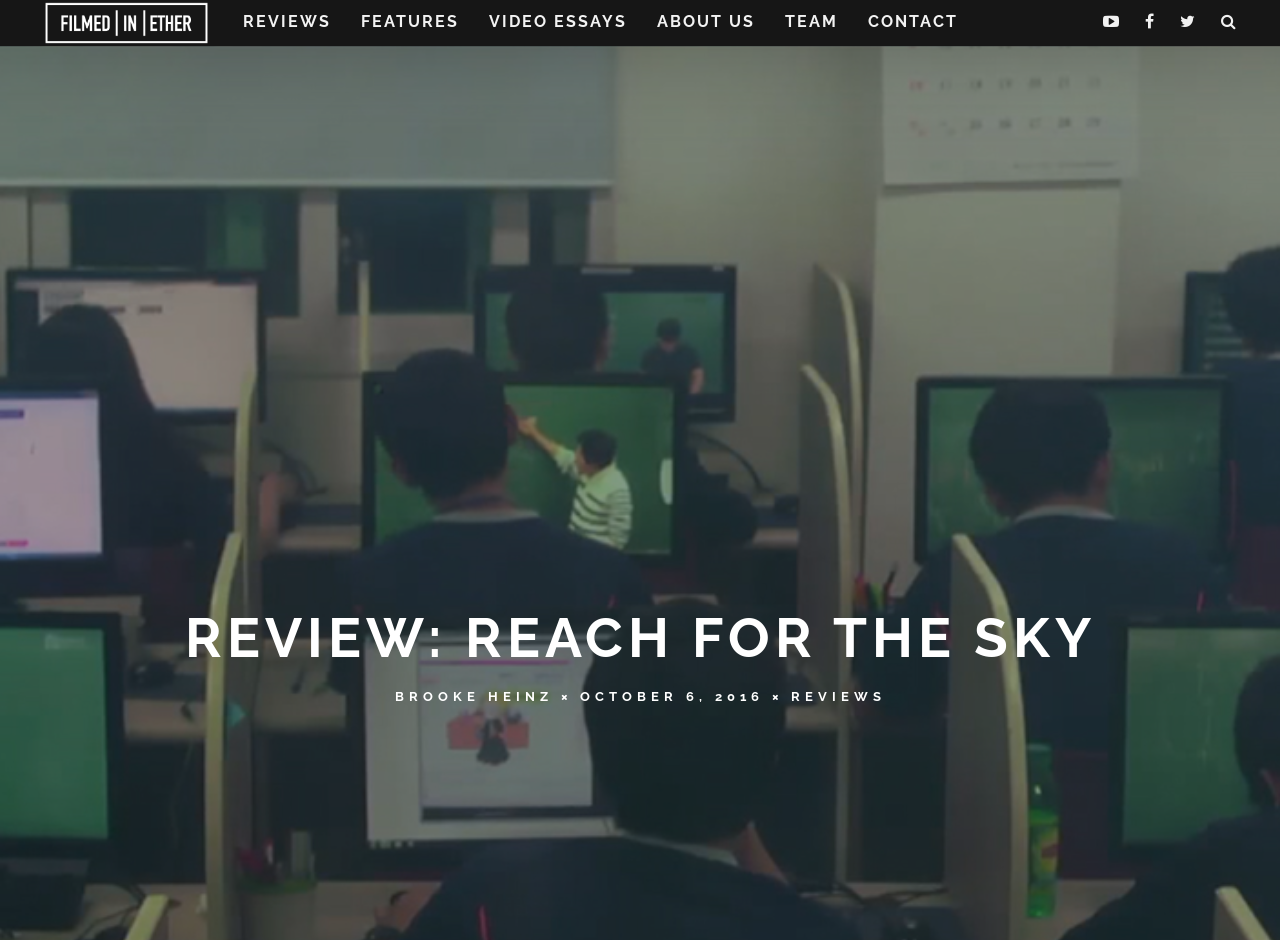Please specify the bounding box coordinates of the clickable region to carry out the following instruction: "read about the team". The coordinates should be four float numbers between 0 and 1, in the format [left, top, right, bottom].

[0.604, 0.0, 0.664, 0.048]